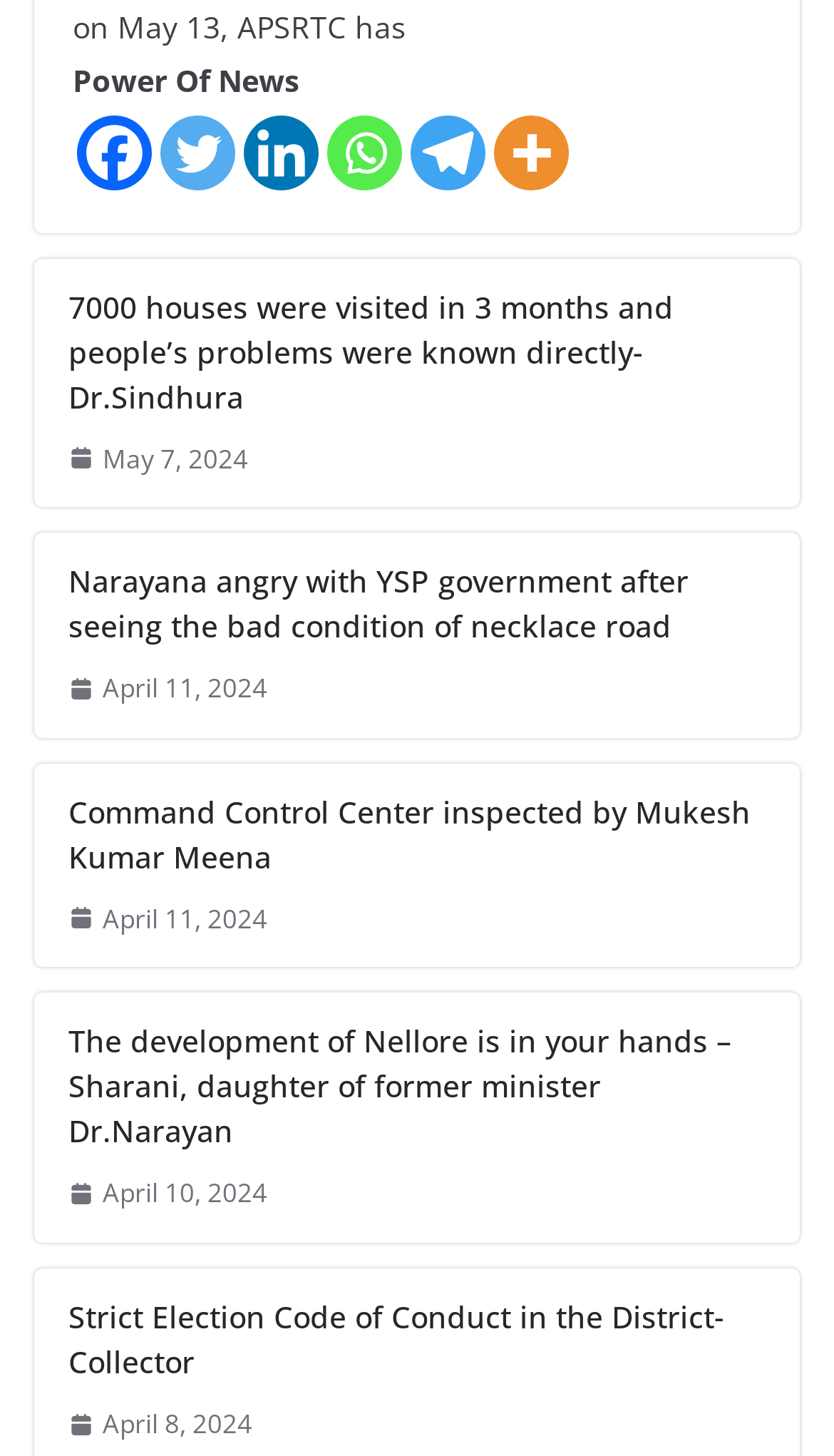What is the date of the latest news article?
Use the image to answer the question with a single word or phrase.

May 7, 2024